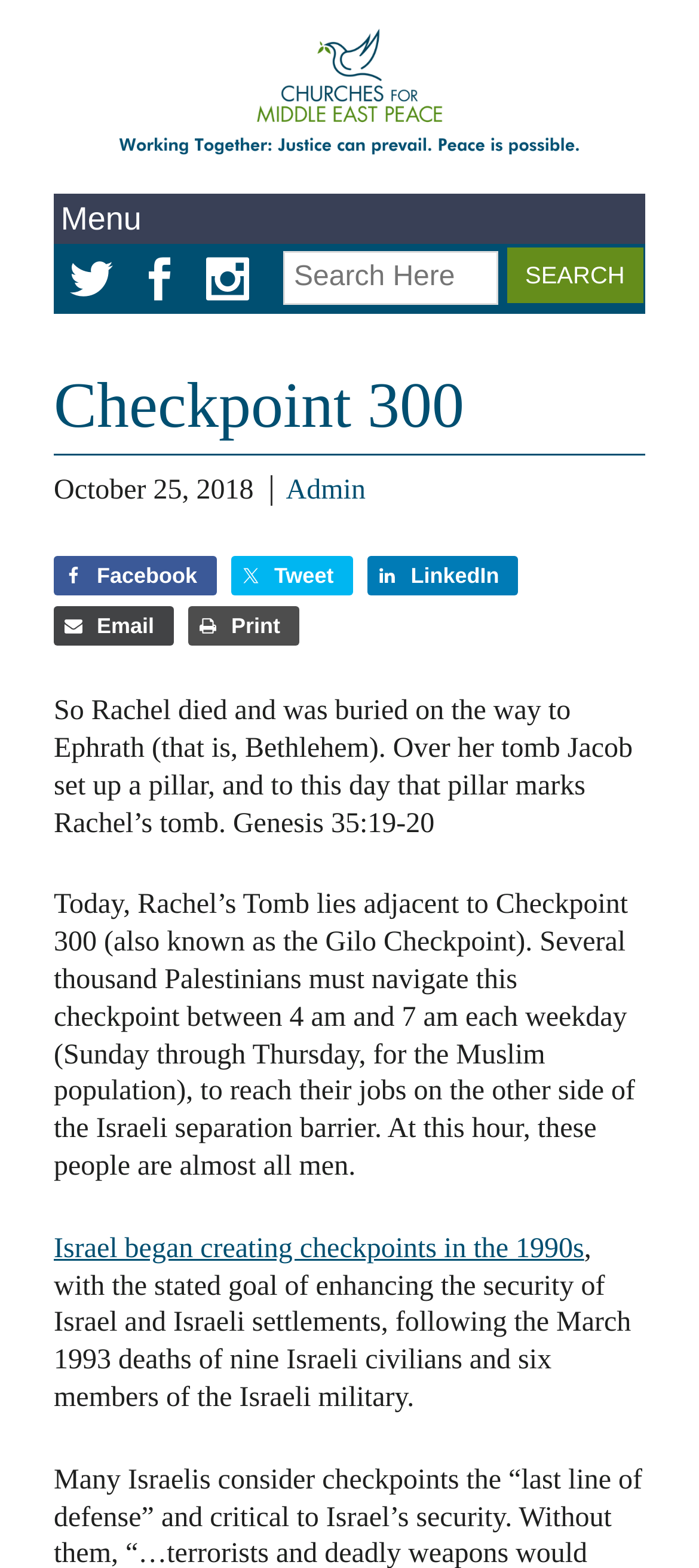Given the element description, predict the bounding box coordinates in the format (top-left x, top-left y, bottom-right x, bottom-right y). Make sure all values are between 0 and 1. Here is the element description: name="s" placeholder="Search Here"

[0.405, 0.16, 0.713, 0.194]